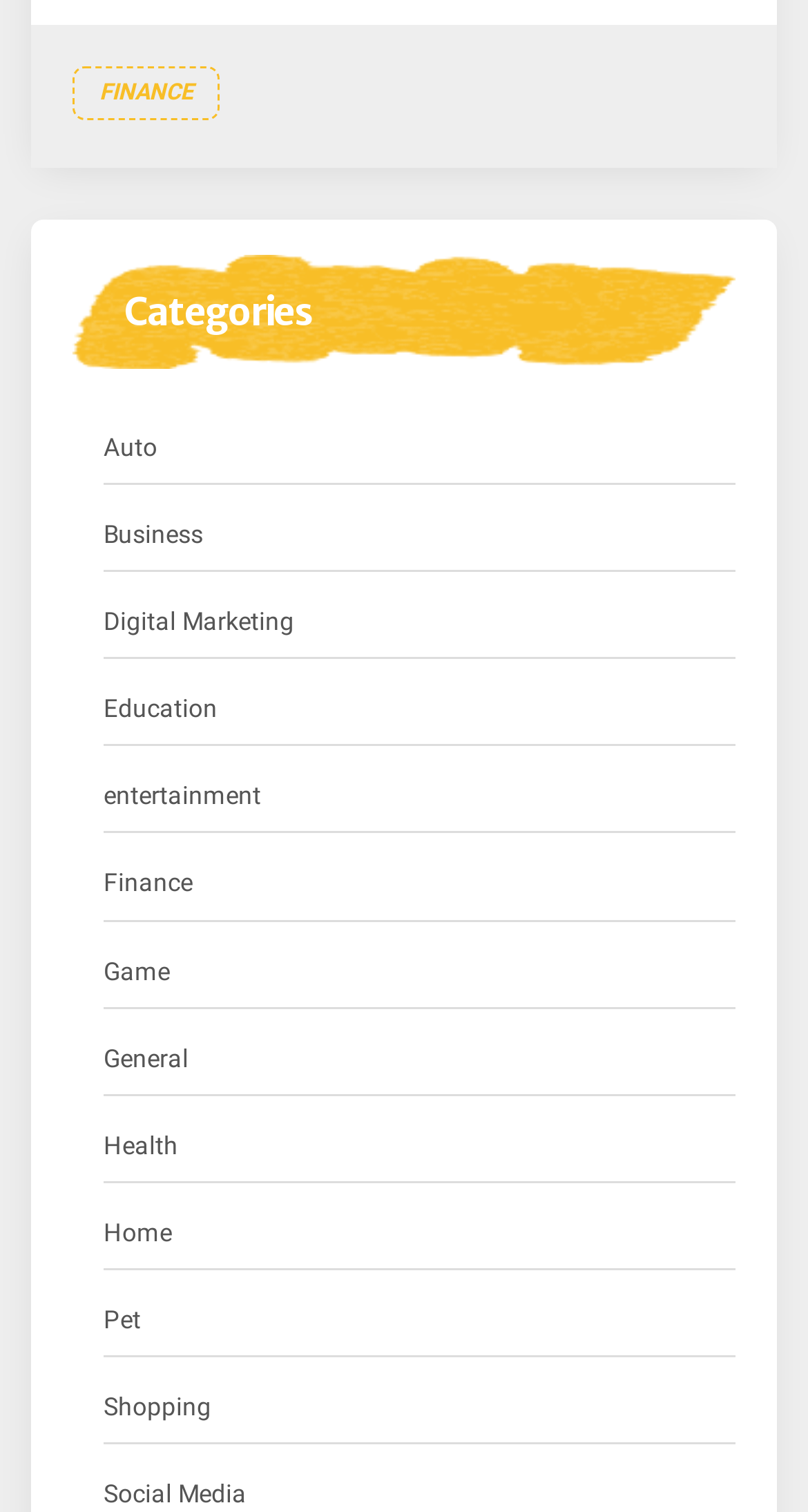Determine the bounding box coordinates of the section I need to click to execute the following instruction: "Select Auto category". Provide the coordinates as four float numbers between 0 and 1, i.e., [left, top, right, bottom].

[0.128, 0.282, 0.195, 0.311]